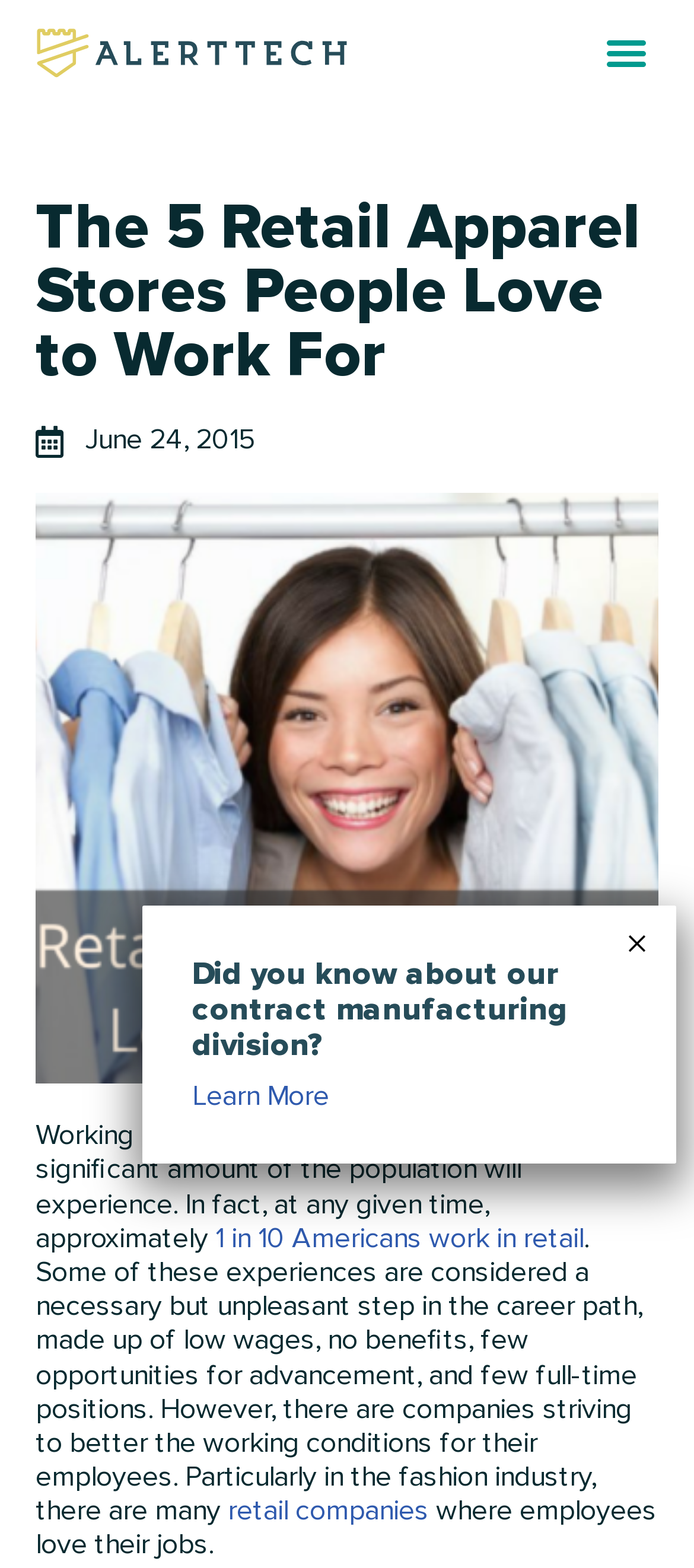Is the image related to apparel?
Please answer the question as detailed as possible.

The image has a description 'best apparel retail companies to work for', which suggests that the image is related to apparel.